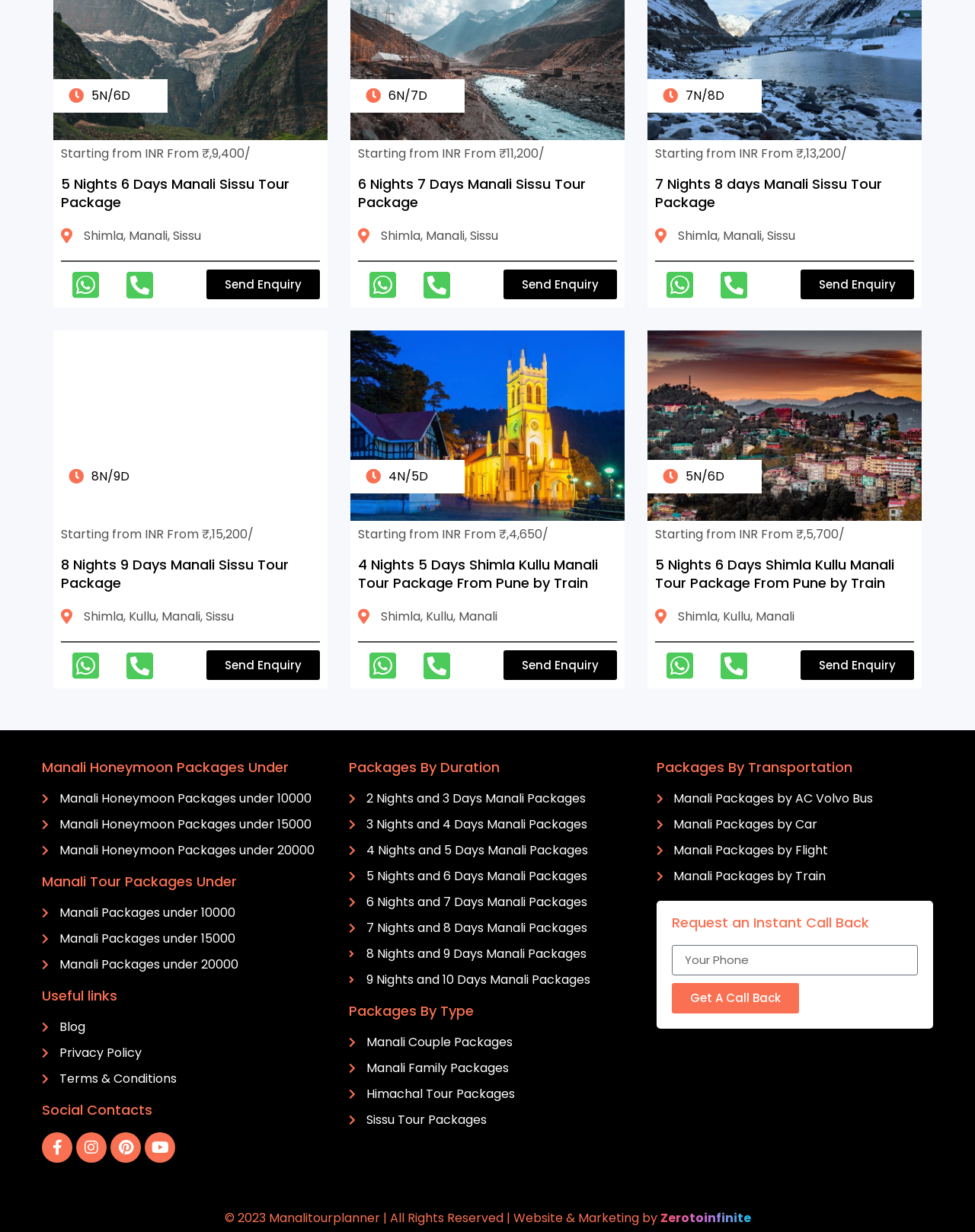Based on the element description title="Visit the main page", identify the bounding box coordinates for the UI element. The coordinates should be in the format (top-left x, top-left y, bottom-right x, bottom-right y) and within the 0 to 1 range.

None